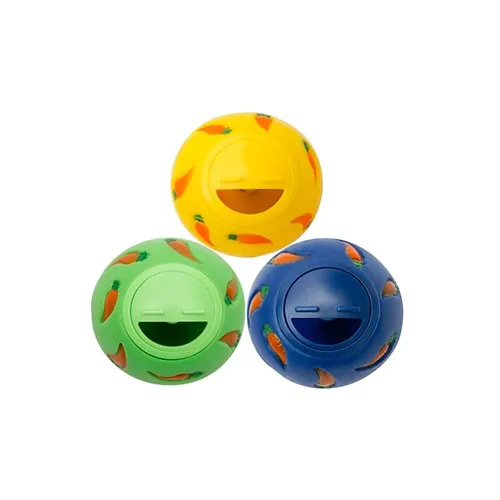Create a detailed narrative that captures the essence of the image.

The image showcases a vibrant assortment of Hedgehog Treat Balls, designed to engage and entertain your pet hedgehog. This interactive toy comes in three colorful options: a cheerful yellow ball adorned with carrot prints, a lively green ball, and a rich blue ball, also featuring fun carrot designs. The unique design allows pet owners to fill the hollow balls with their hedgehog's favorite kibble, treats, or even insects, encouraging play and stimulation. As your hedgehog rolls and pushes the balls, tasty morsels dispense through the adjustable openings, keeping them occupied for hours. Each ball measures approximately 2.8 inches in diameter, making it the perfect size for playful hedgehogs. This treat ball is not just a toy; it promotes interaction, exercise, and mental engagement, ideal for maintaining a happy and healthy pet.